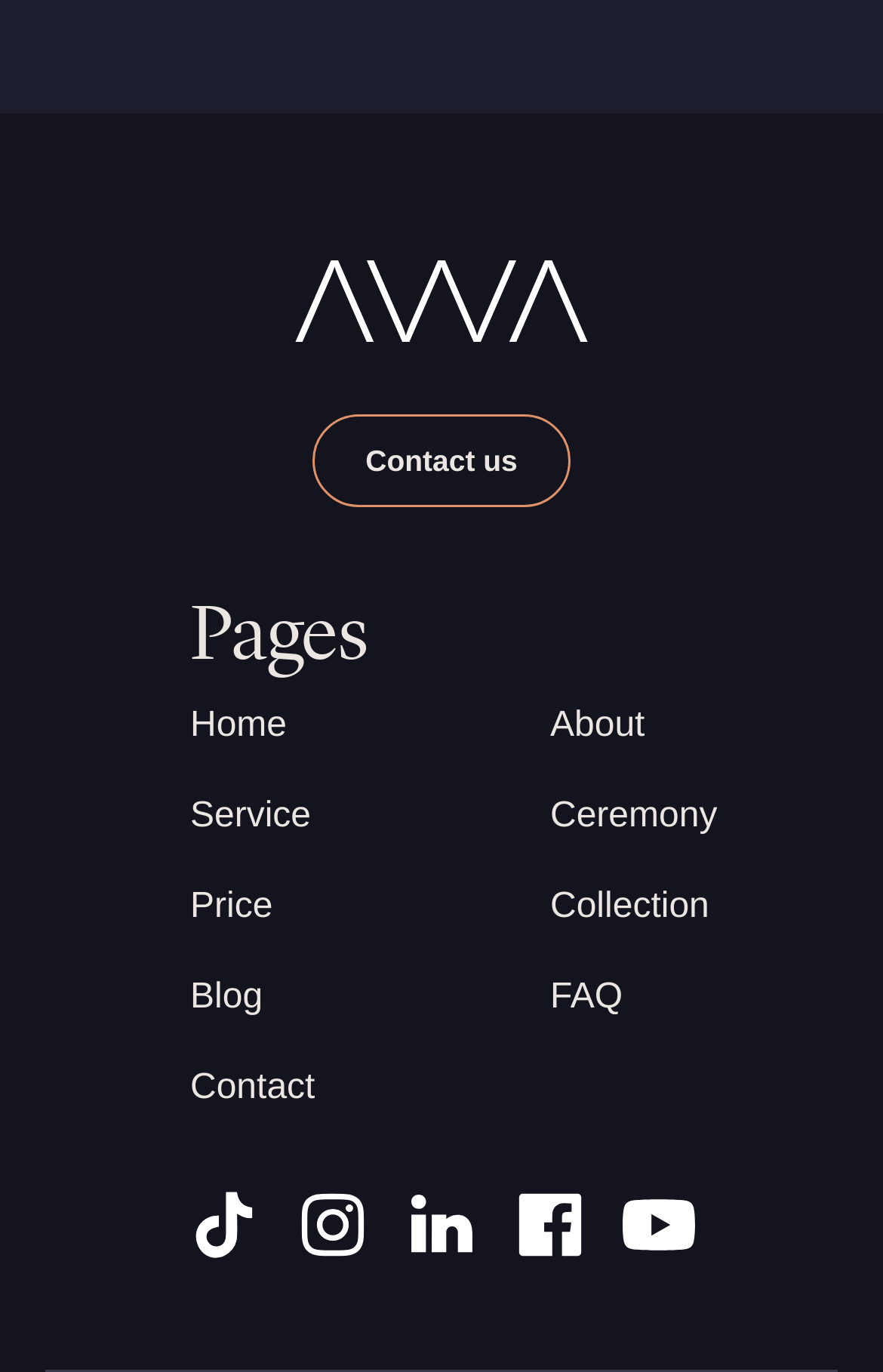Identify the bounding box coordinates of the clickable section necessary to follow the following instruction: "view collection". The coordinates should be presented as four float numbers from 0 to 1, i.e., [left, top, right, bottom].

[0.623, 0.642, 0.785, 0.681]